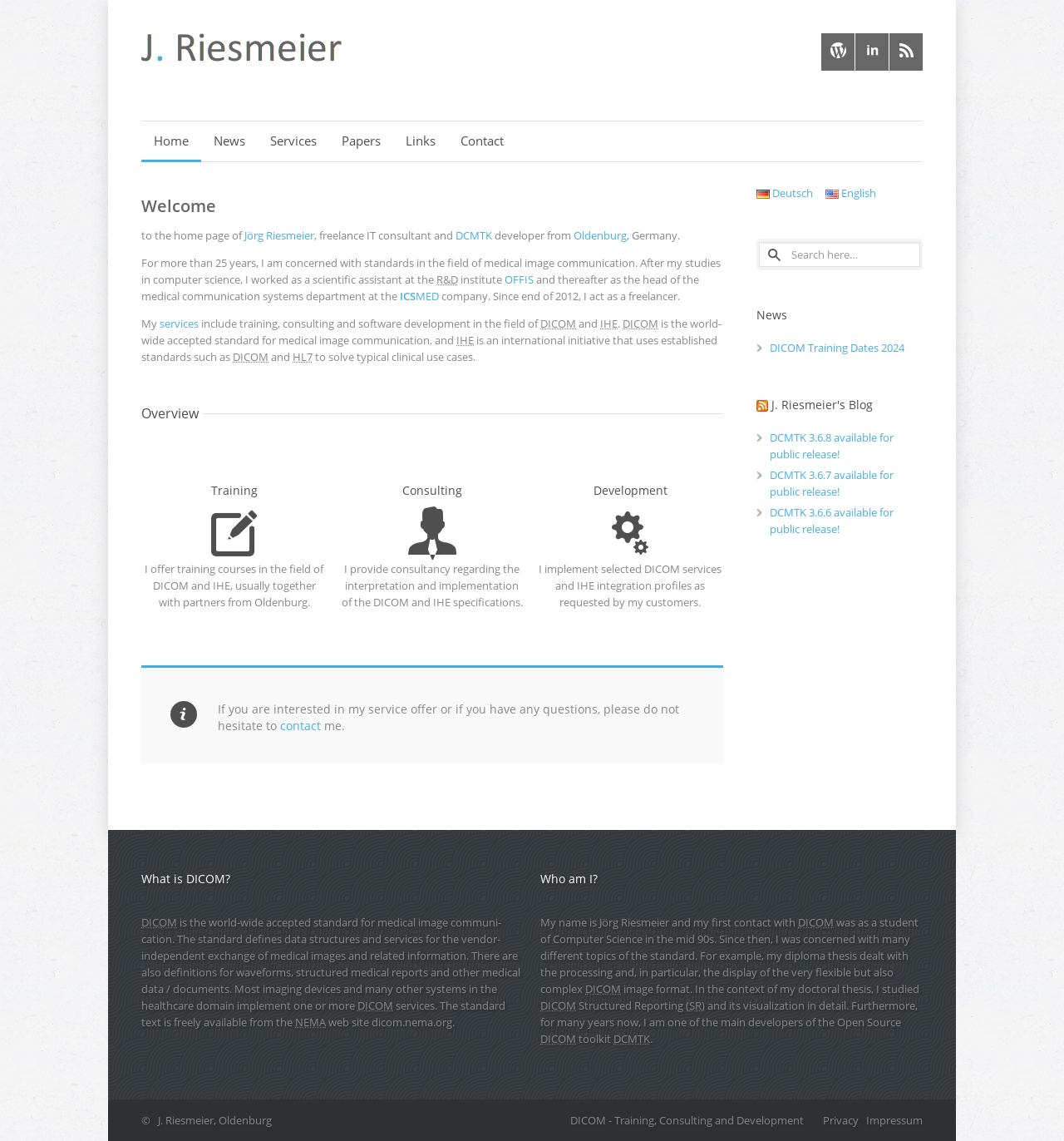What is the name of the initiative that uses established standards like DICOM?
Answer with a single word or phrase, using the screenshot for reference.

IHE